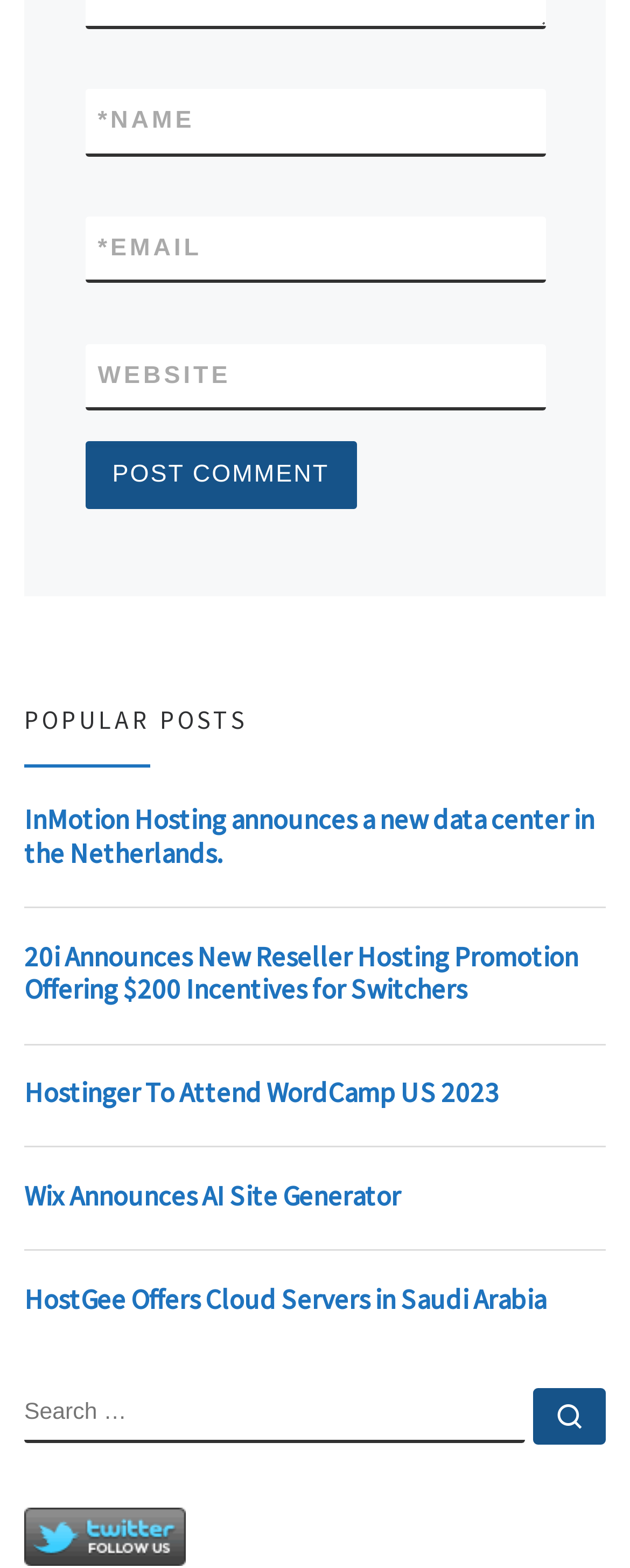Locate the bounding box coordinates of the clickable part needed for the task: "Read the abstract".

None